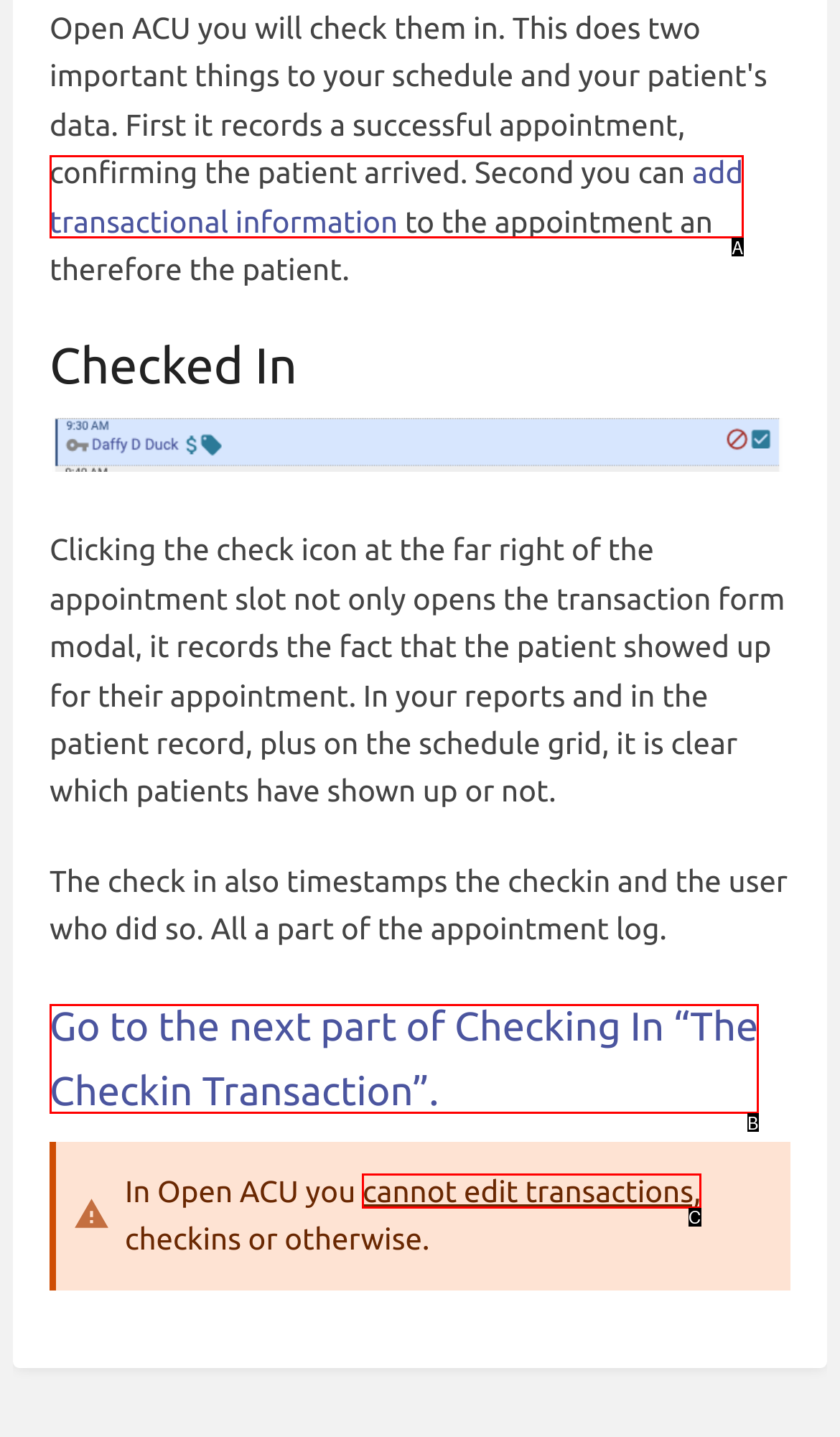Which HTML element fits the description: add transactional information? Respond with the letter of the appropriate option directly.

A